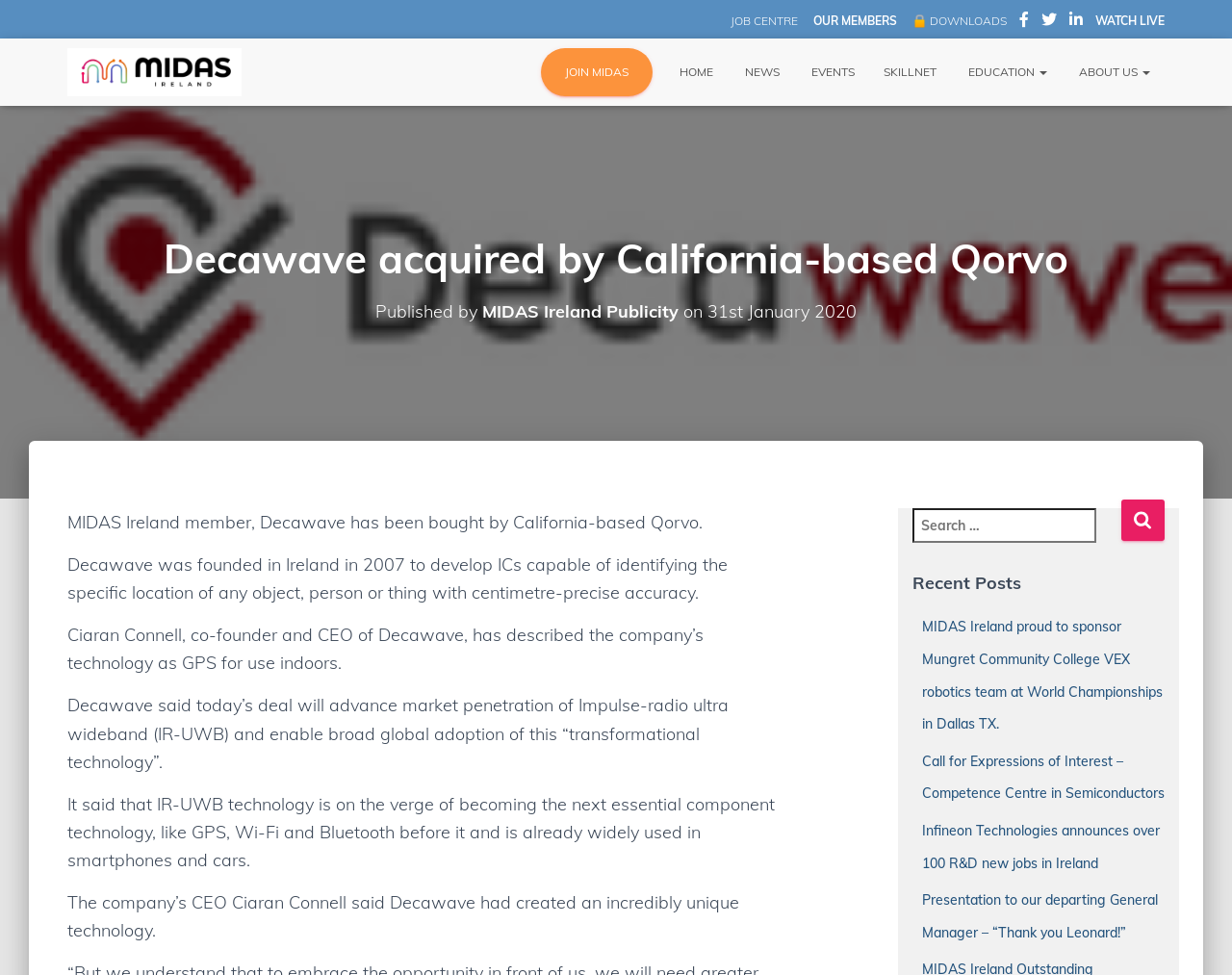Write a detailed summary of the webpage.

The webpage is about MIDAS Ireland, a organization that supports the development of the microelectronic industry in Ireland. At the top of the page, there are several links to different sections of the website, including "JOB CENTRE", "OUR MEMBERS", "DOWNLOADS", and social media links. Below these links, there is a logo of MIDAS Ireland, accompanied by a link to the homepage.

The main content of the page is an article about Decawave, a MIDAS Ireland member, being acquired by California-based Qorvo. The article is divided into several paragraphs, which provide information about Decawave's technology and its potential applications. The article also includes quotes from Decawave's CEO, Ciaran Connell.

On the right side of the page, there is a search bar with a button to submit the search query. Below the search bar, there is a section titled "Recent Posts", which lists several links to other news articles, including "MIDAS Ireland proud to sponsor Mungret Community College VEX robotics team at World Championships in Dallas TX" and "Infineon Technologies announces over 100 R&D new jobs in Ireland".

At the top left of the page, there are several links to different sections of the website, including "HOME", "NEWS", "EVENTS", "SKILLNET", "EDUCATION", and "ABOUT US".